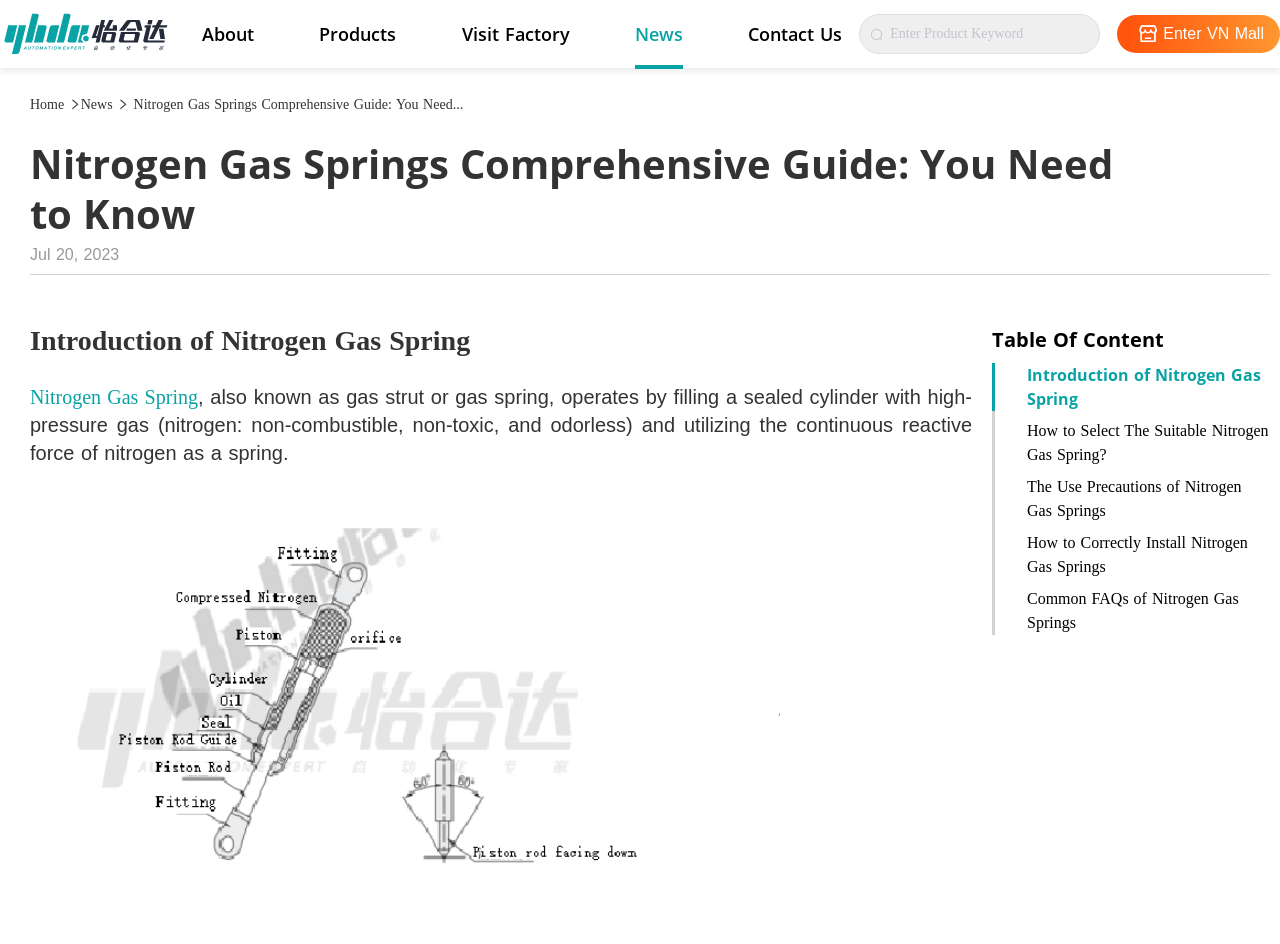Please identify the bounding box coordinates of the area that needs to be clicked to fulfill the following instruction: "View the Table Of Content."

[0.775, 0.345, 0.909, 0.374]